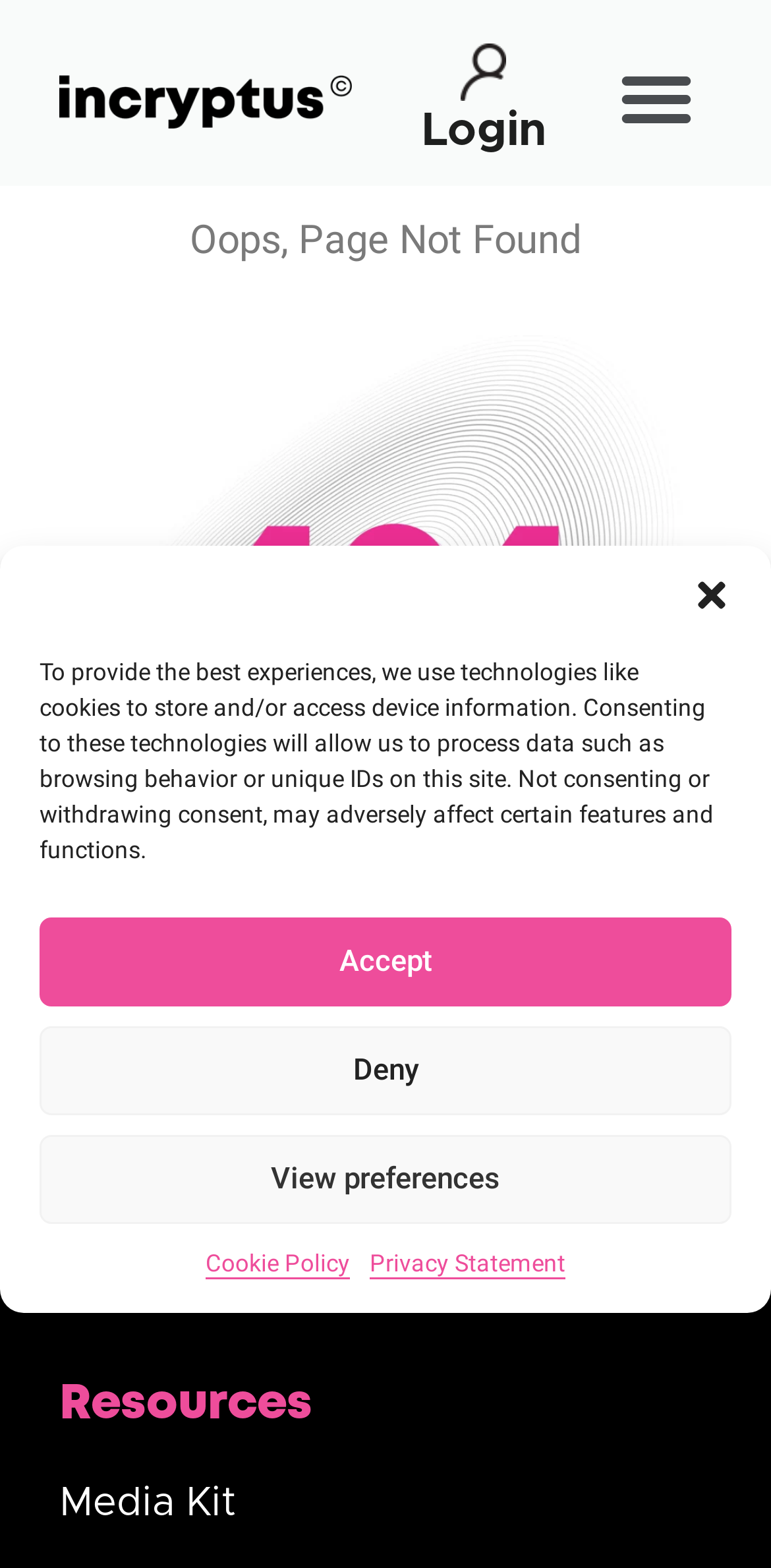Based on the element description, predict the bounding box coordinates (top-left x, top-left y, bottom-right x, bottom-right y) for the UI element in the screenshot: Menu

[0.788, 0.032, 0.914, 0.094]